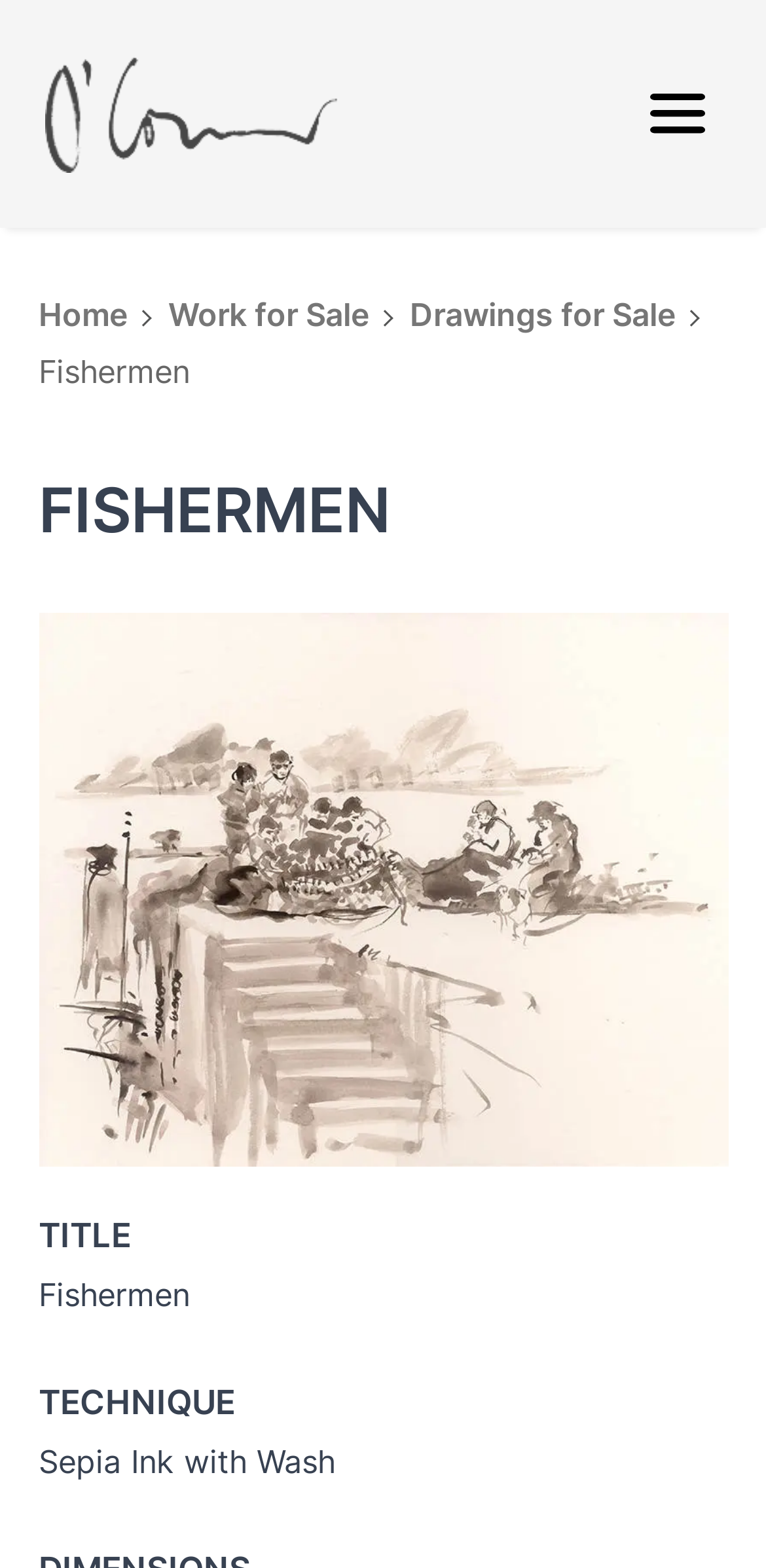What is the name of the artist? Based on the image, give a response in one word or a short phrase.

John O'Connor